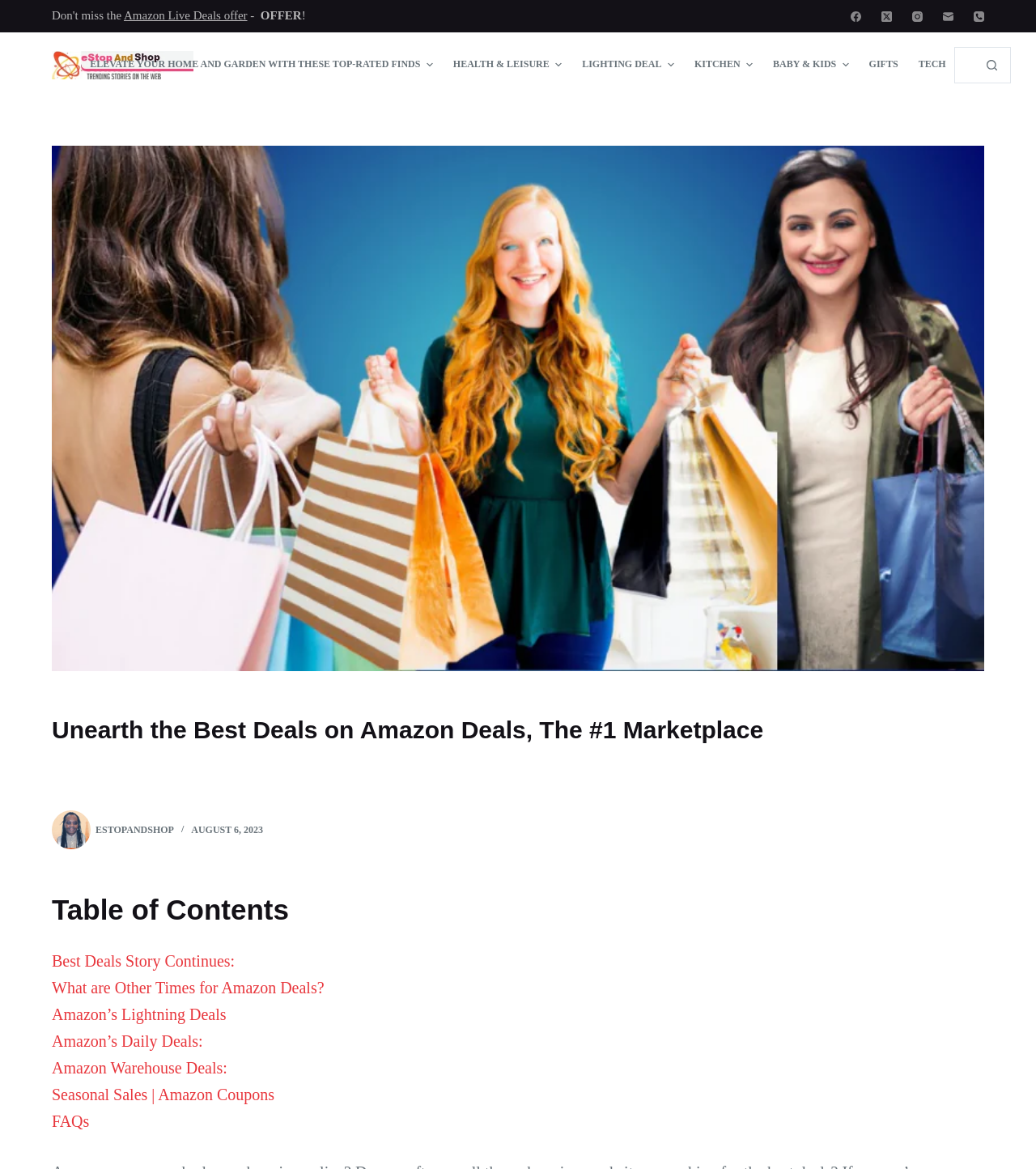Answer the following inquiry with a single word or phrase:
What are the types of deals mentioned on the webpage?

Lightning Deals, Daily Deals, etc.